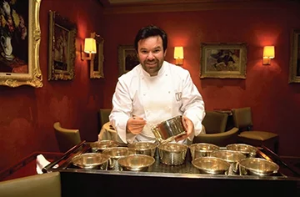Kindly respond to the following question with a single word or a brief phrase: 
What is the chef using to stir ingredients?

Spoon